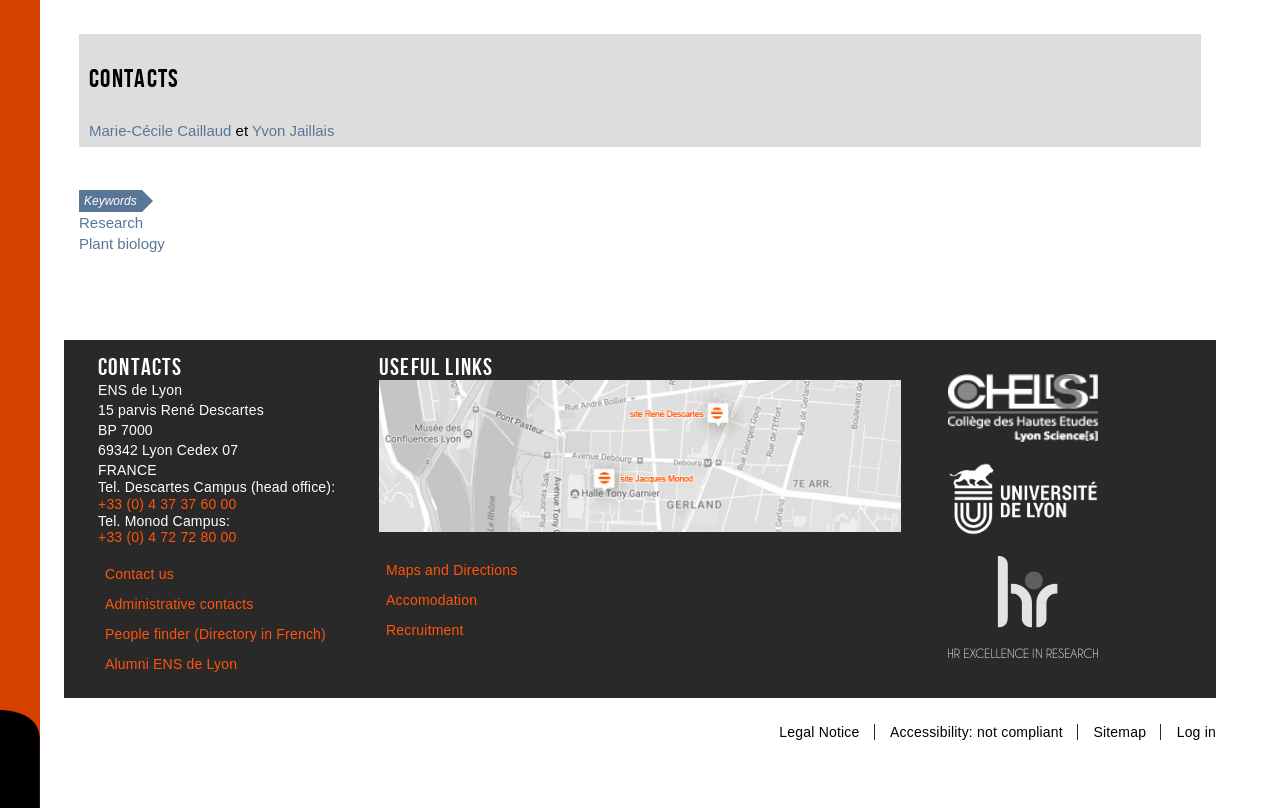Locate the bounding box for the described UI element: "Alumni ENS de Lyon". Ensure the coordinates are four float numbers between 0 and 1, formatted as [left, top, right, bottom].

[0.082, 0.809, 0.185, 0.829]